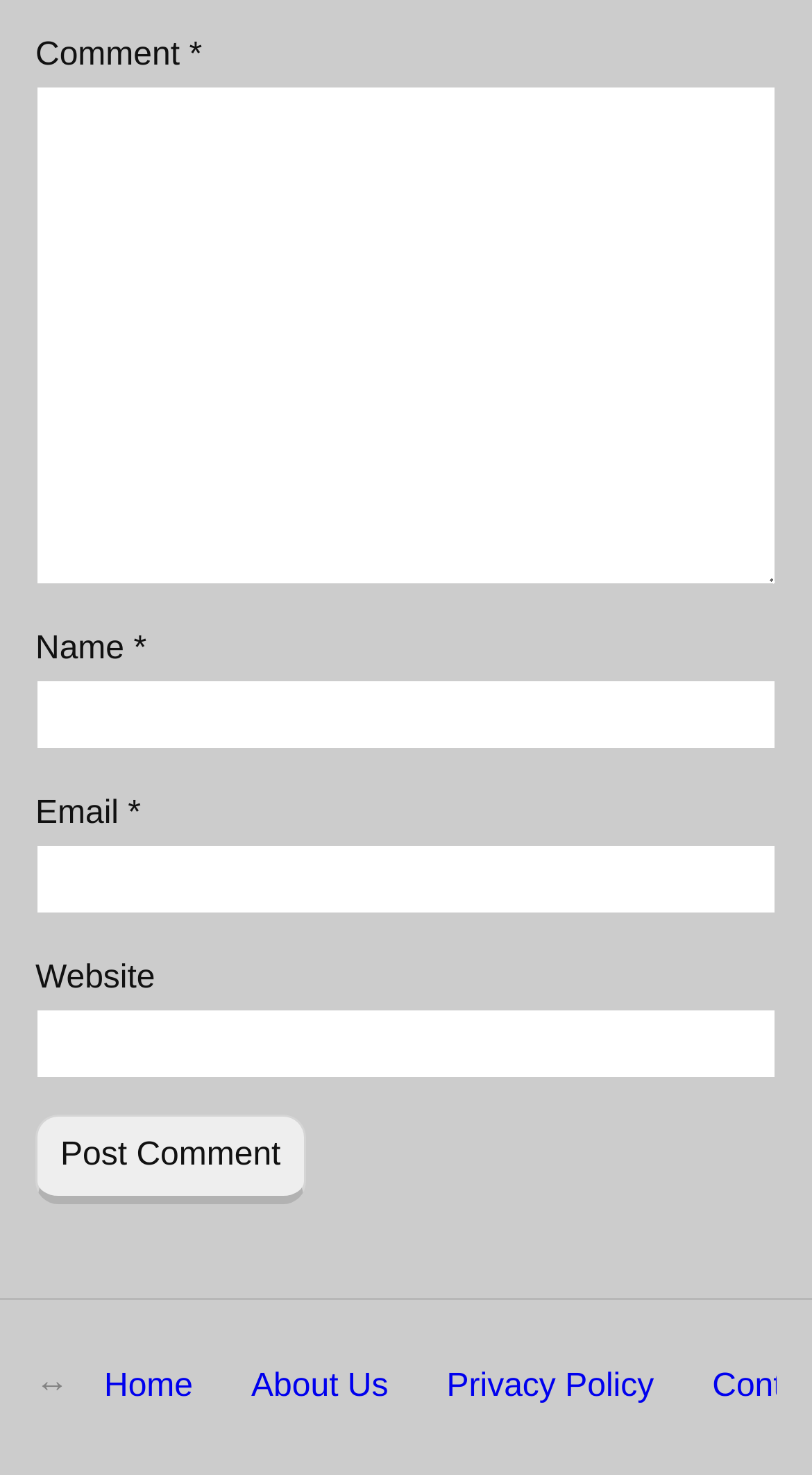Identify the bounding box coordinates of the section to be clicked to complete the task described by the following instruction: "Click the post comment button". The coordinates should be four float numbers between 0 and 1, formatted as [left, top, right, bottom].

[0.044, 0.756, 0.376, 0.816]